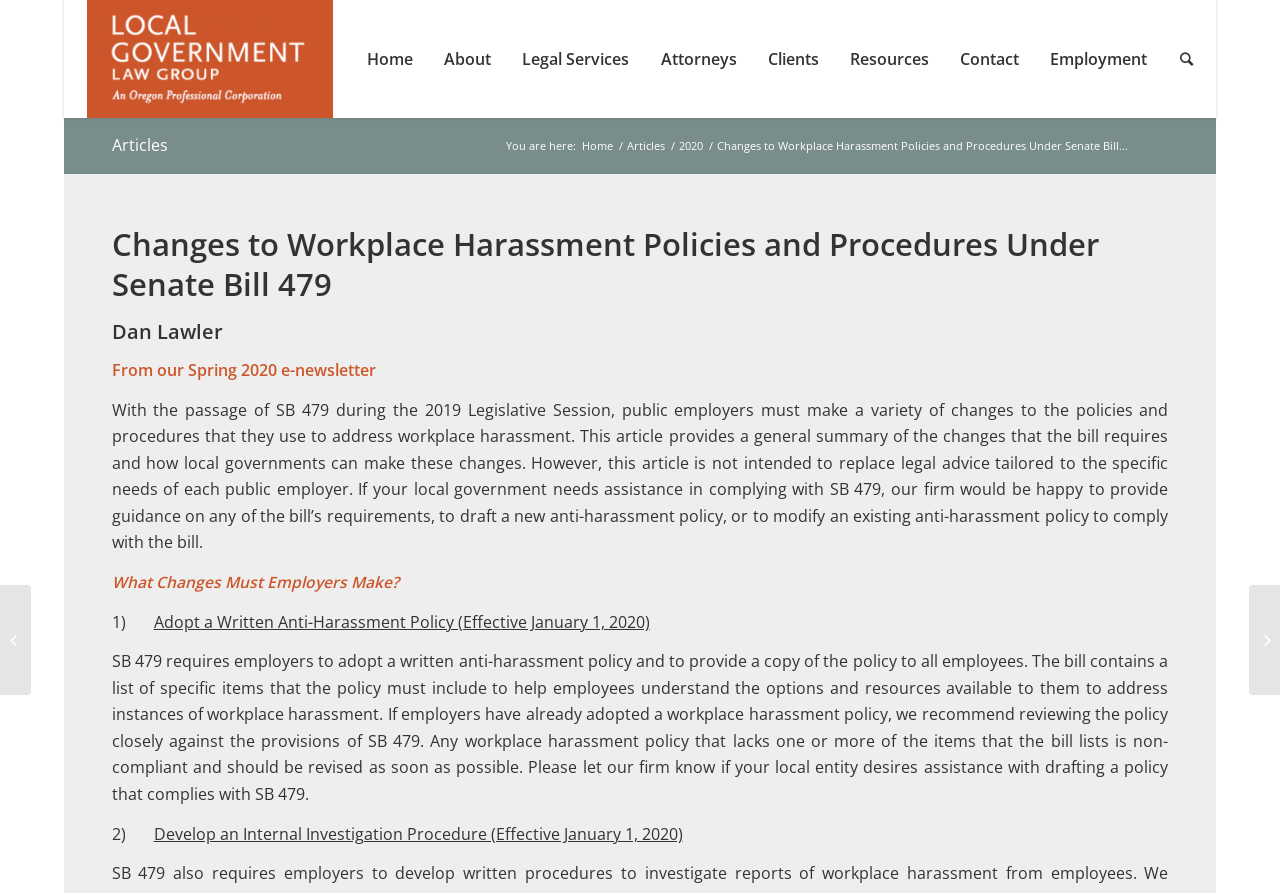Could you provide the bounding box coordinates for the portion of the screen to click to complete this instruction: "Share the post on Facebook"?

None